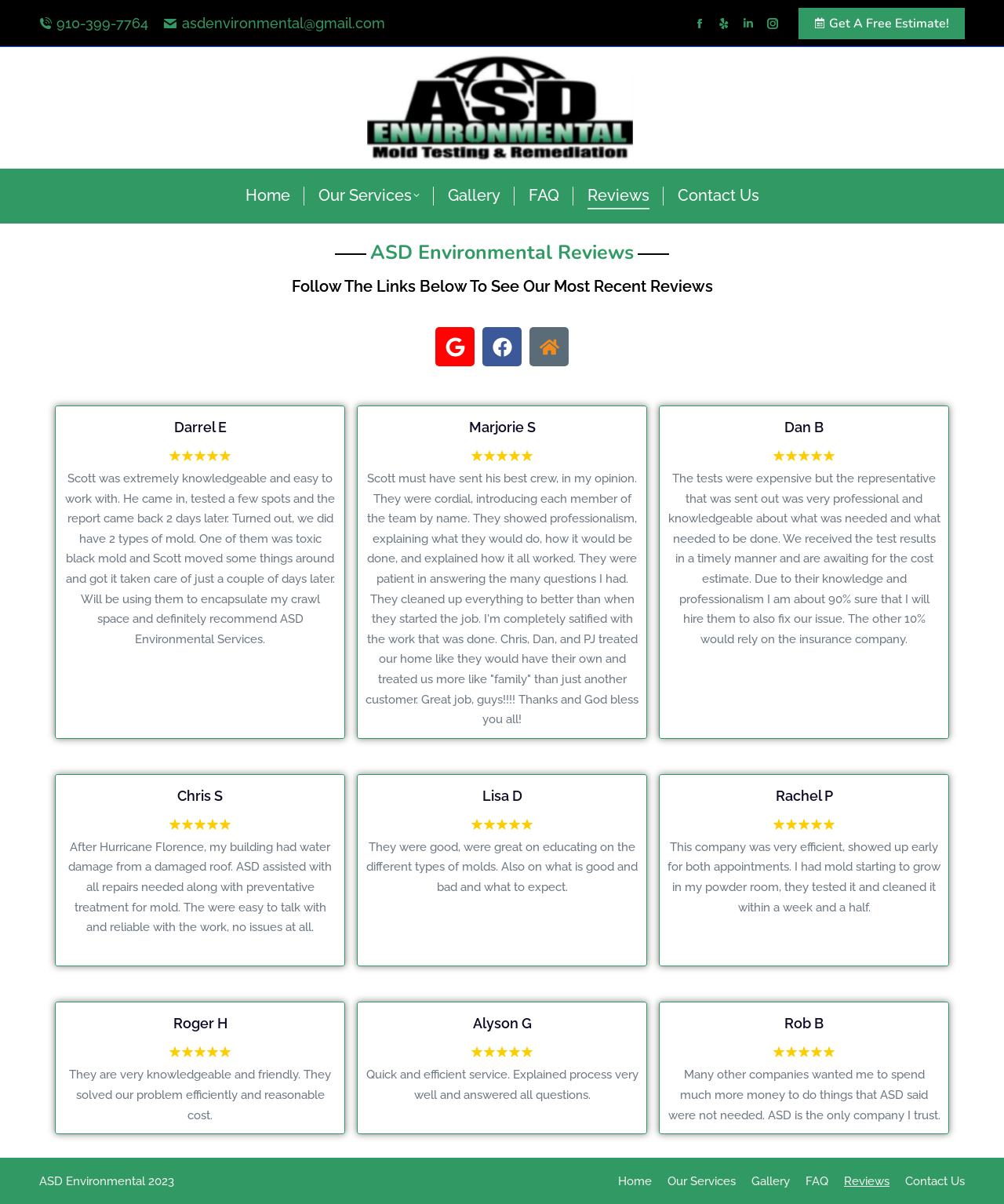Determine the bounding box coordinates of the region that needs to be clicked to achieve the task: "Scroll to the top of the page".

[0.961, 0.801, 0.992, 0.827]